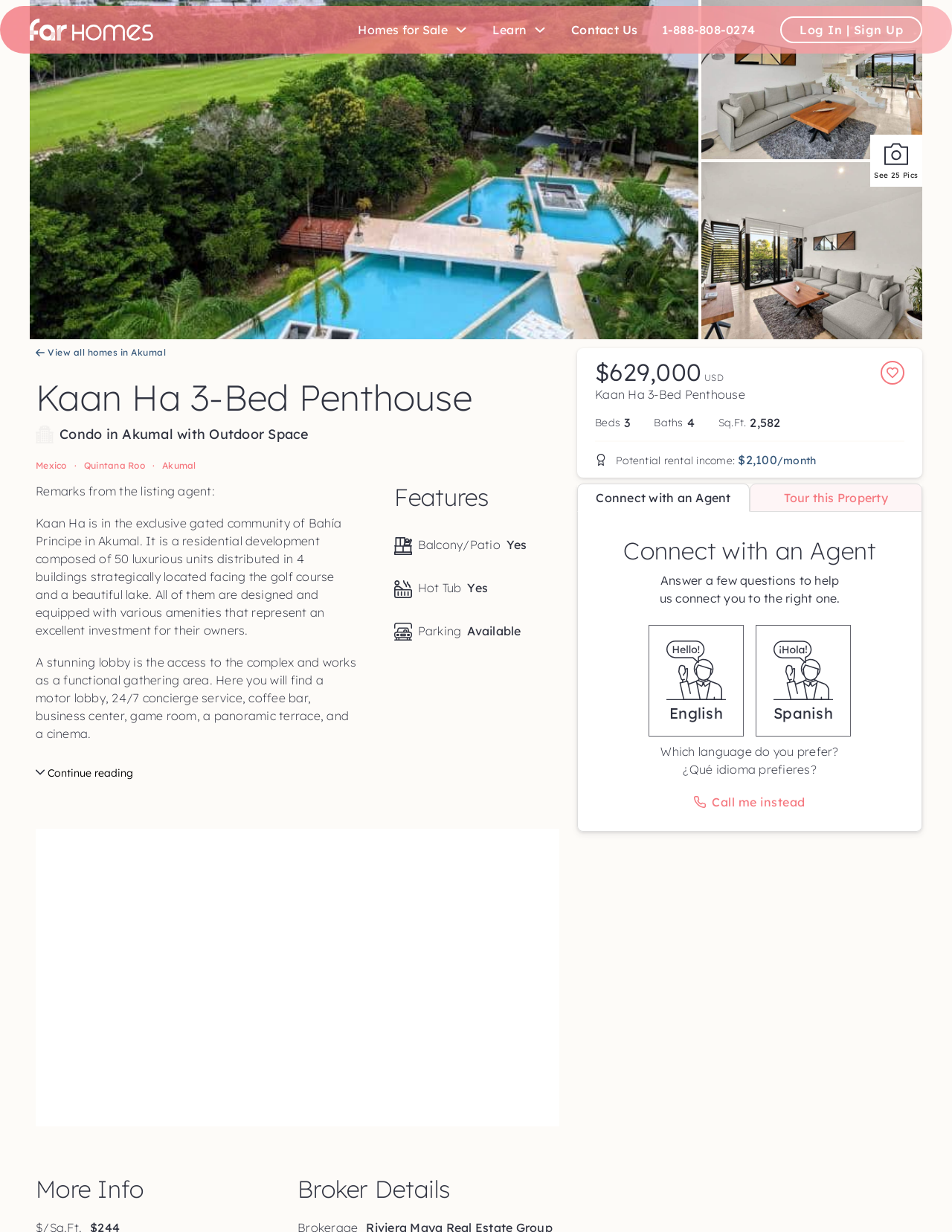How many luxurious units are there in the development?
Refer to the image and offer an in-depth and detailed answer to the question.

According to the description, the development is composed of 50 luxurious units distributed in 4 buildings strategically located facing the golf course and a beautiful lake.